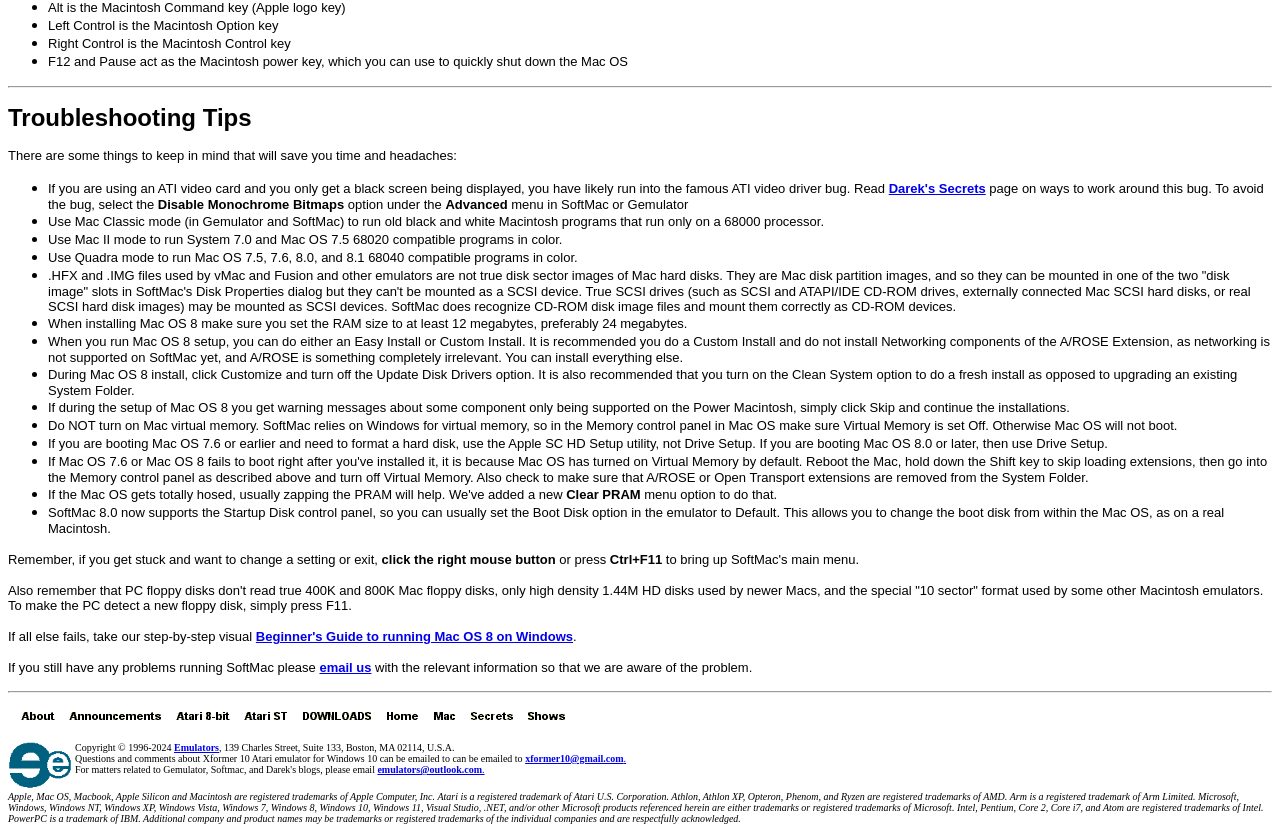Please identify the bounding box coordinates of where to click in order to follow the instruction: "click the 'SoftMac and Fusion PC - Apple Macintosh emulation' link".

[0.332, 0.85, 0.362, 0.868]